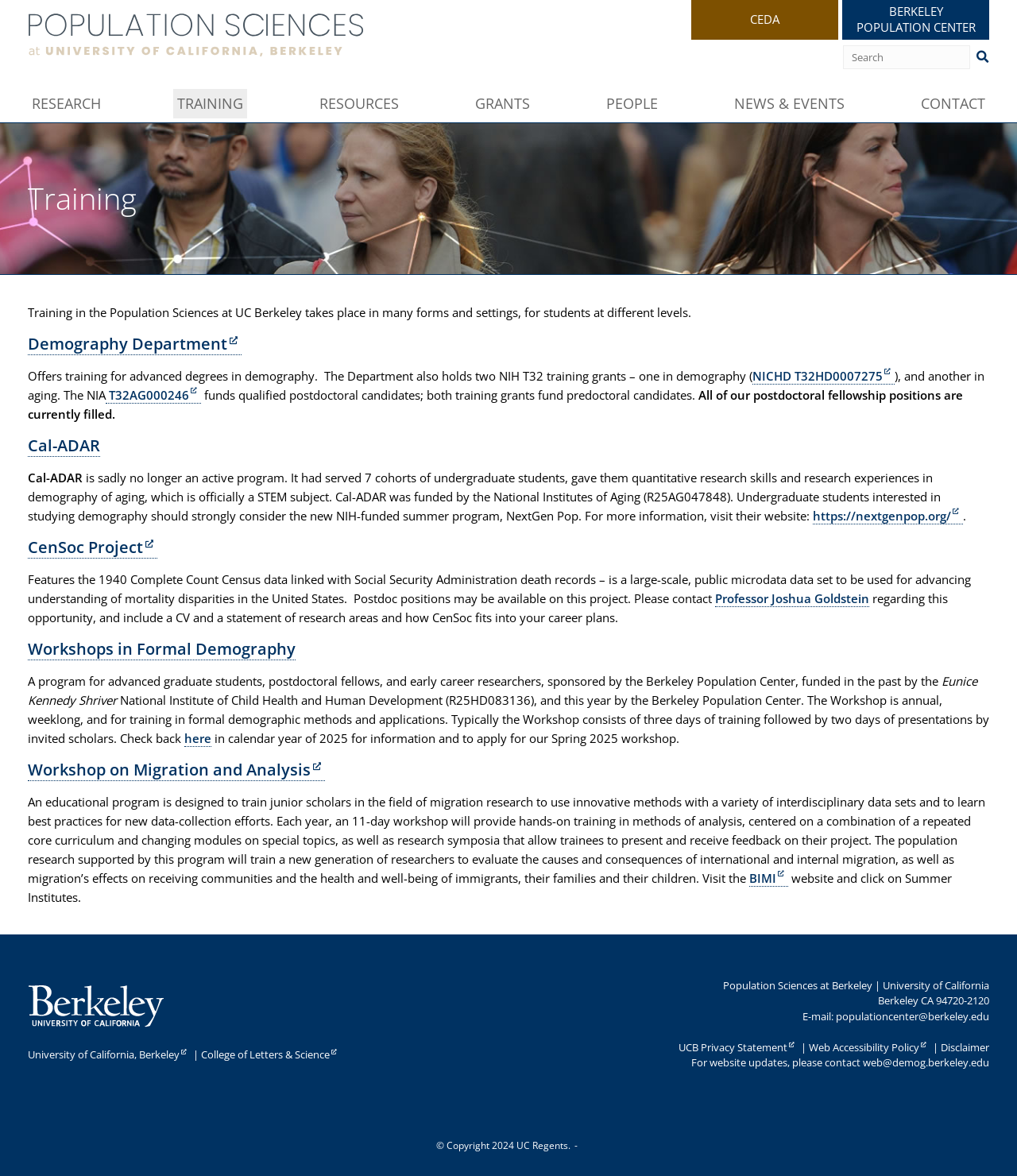Offer an extensive depiction of the webpage and its key elements.

The webpage is about the training programs in Population Sciences at the University of California, Berkeley. At the top, there is a navigation menu with links to "RESEARCH", "TRAINING", "RESOURCES", "GRANTS", "PEOPLE", "NEWS & EVENTS", and "CONTACT". Below the navigation menu, there is a heading "Training" followed by a brief introduction to the training programs in Population Sciences at UC Berkeley.

The main content of the webpage is divided into several sections, each describing a specific training program or opportunity. The first section is about the Demography Department, which offers training for advanced degrees in demography. There are also two NIH T32 training grants mentioned, one in demography and another in aging.

The next section is about Cal-ADAR, a program that is no longer active but previously provided research skills and experiences in demography of aging to undergraduate students. There is also a mention of a new NIH-funded summer program, NextGen Pop, which is available for undergraduate students interested in studying demography.

The following sections describe various training programs and opportunities, including the CenSoc Project, Workshops in Formal Demography, and the Workshop on Migration and Analysis. These programs provide training in formal demographic methods, analysis of migration data, and other topics related to population sciences.

At the bottom of the webpage, there is a footer section with links to the University of California, Berkeley, College of Letters & Science, and other related websites. There is also contact information, including an email address and a physical address, as well as a copyright notice.